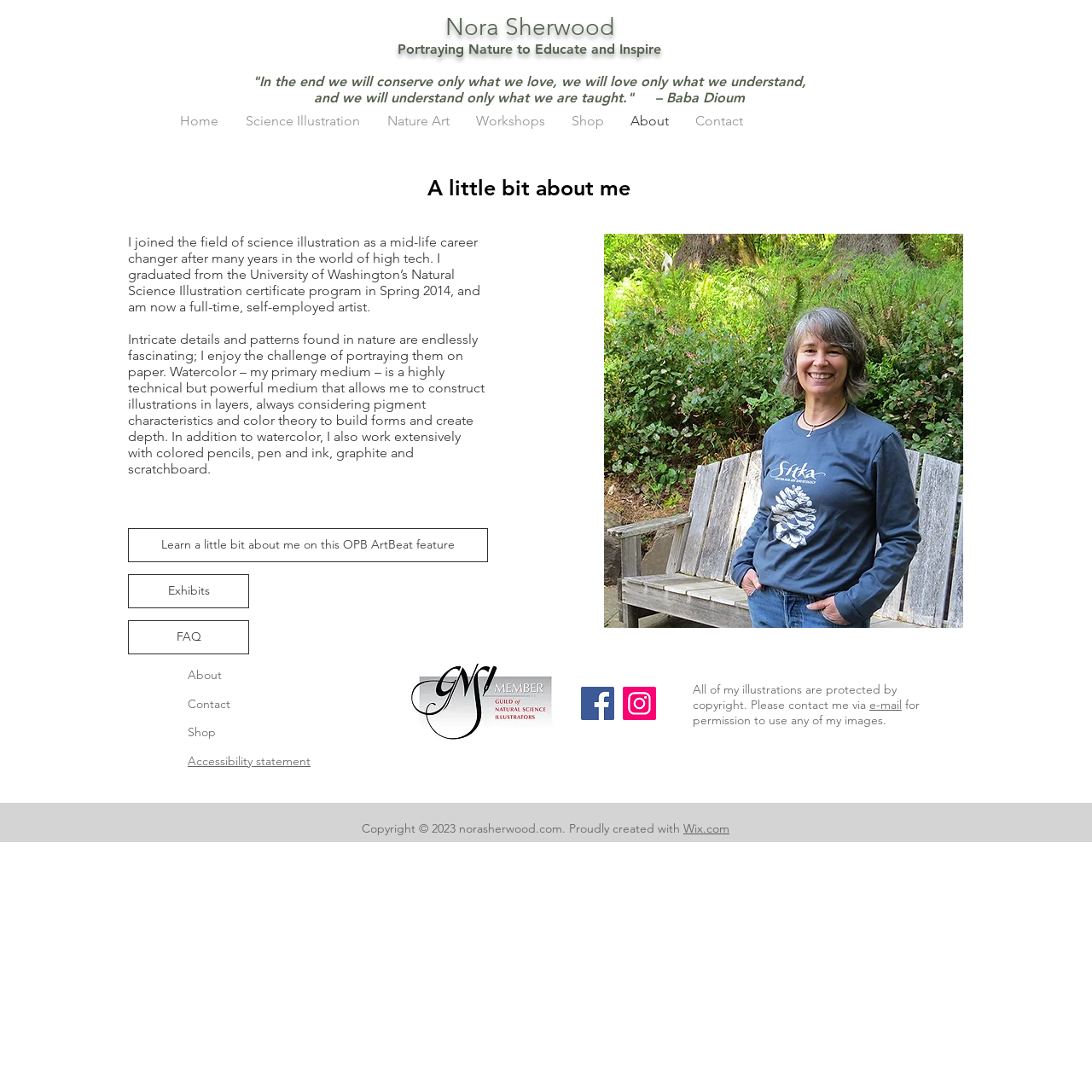Determine the bounding box coordinates of the clickable element to complete this instruction: "Learn more about the artist on OPB ArtBeat". Provide the coordinates in the format of four float numbers between 0 and 1, [left, top, right, bottom].

[0.117, 0.484, 0.447, 0.515]